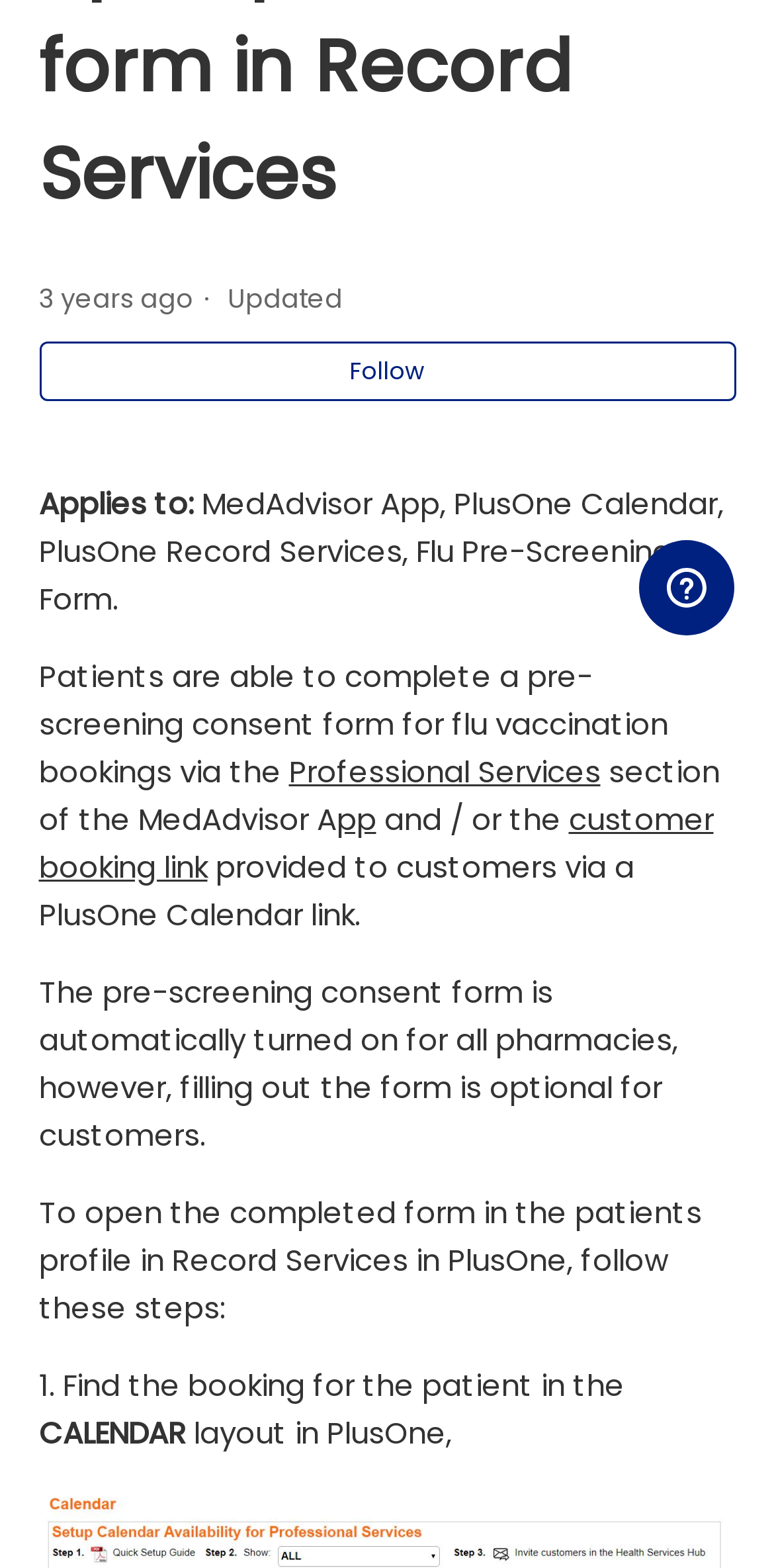Based on the element description: "See more", identify the UI element and provide its bounding box coordinates. Use four float numbers between 0 and 1, [left, top, right, bottom].

[0.05, 0.744, 0.237, 0.771]